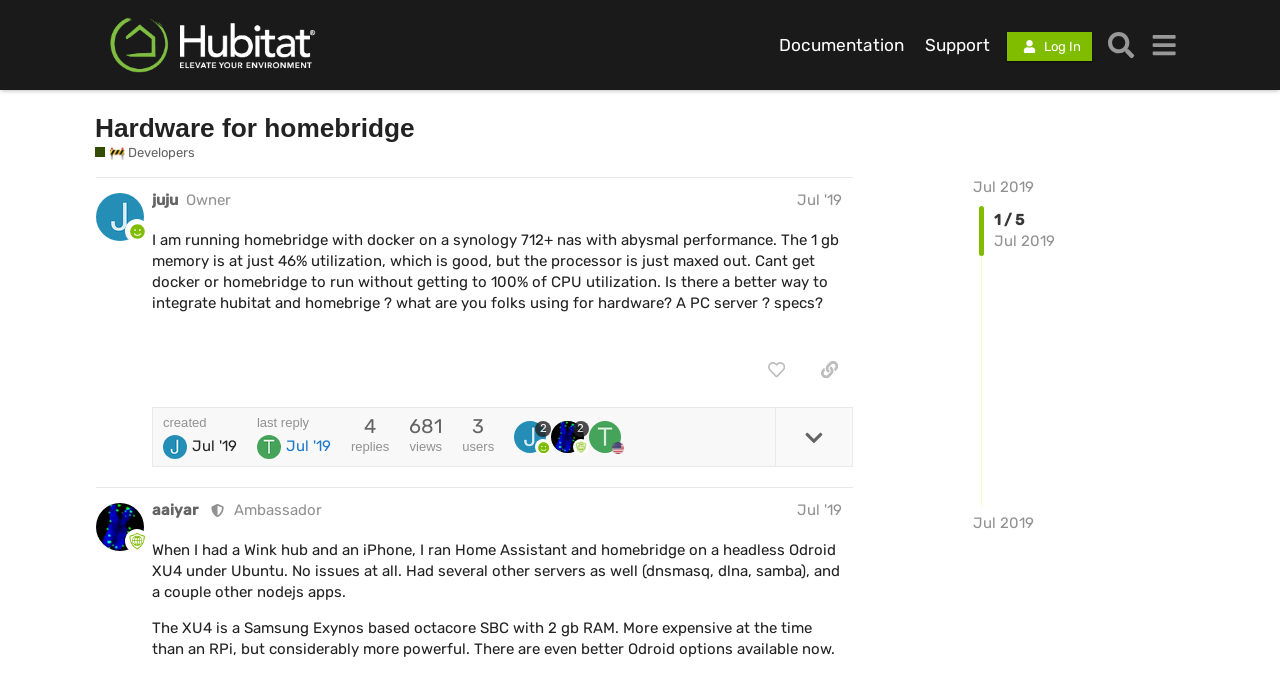Provide a brief response to the question using a single word or phrase: 
What is the date of the first post?

Jul 29, 2019